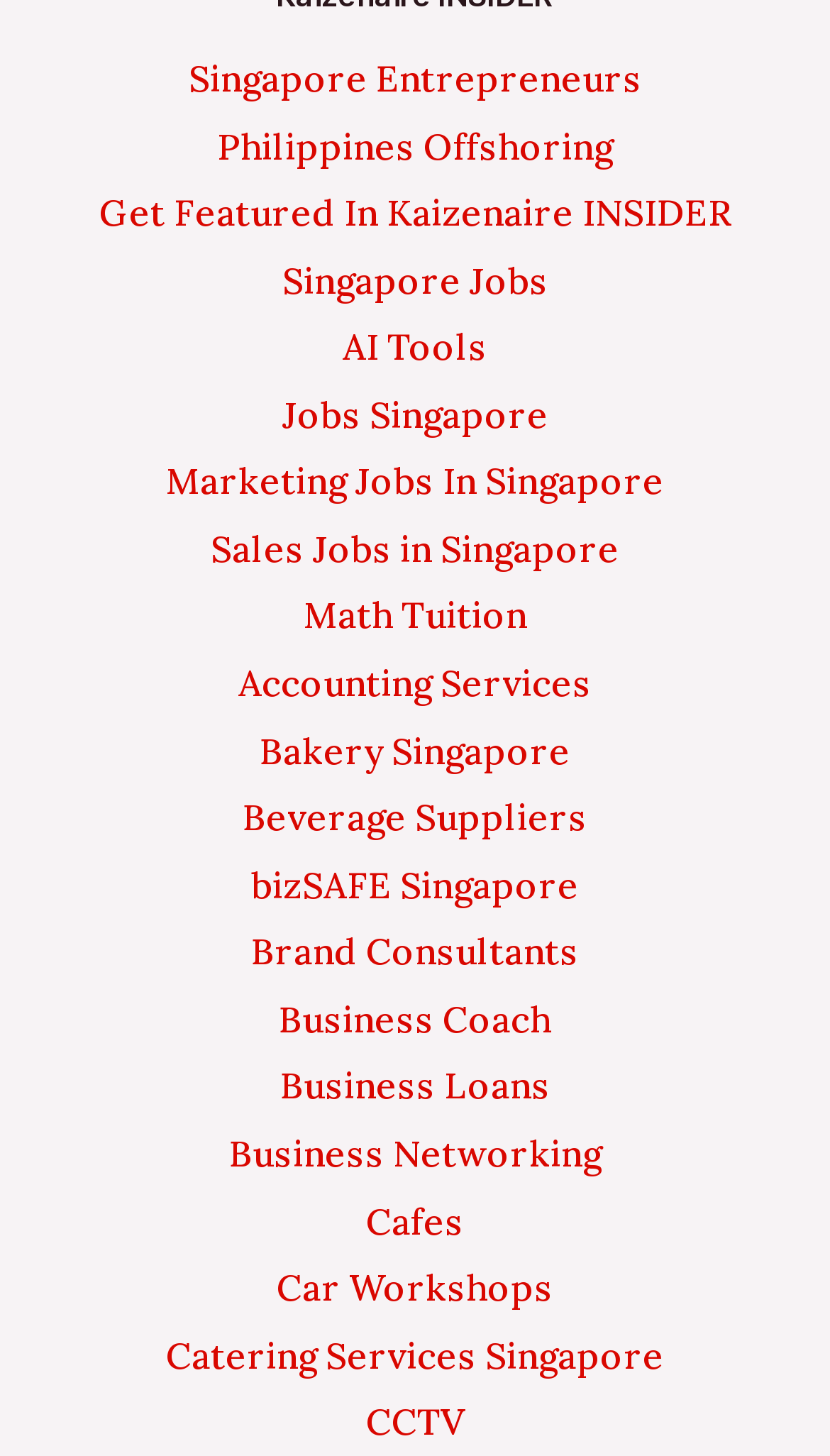Provide a brief response to the question below using one word or phrase:
What is the topic of the link at the bottom right?

CCTV